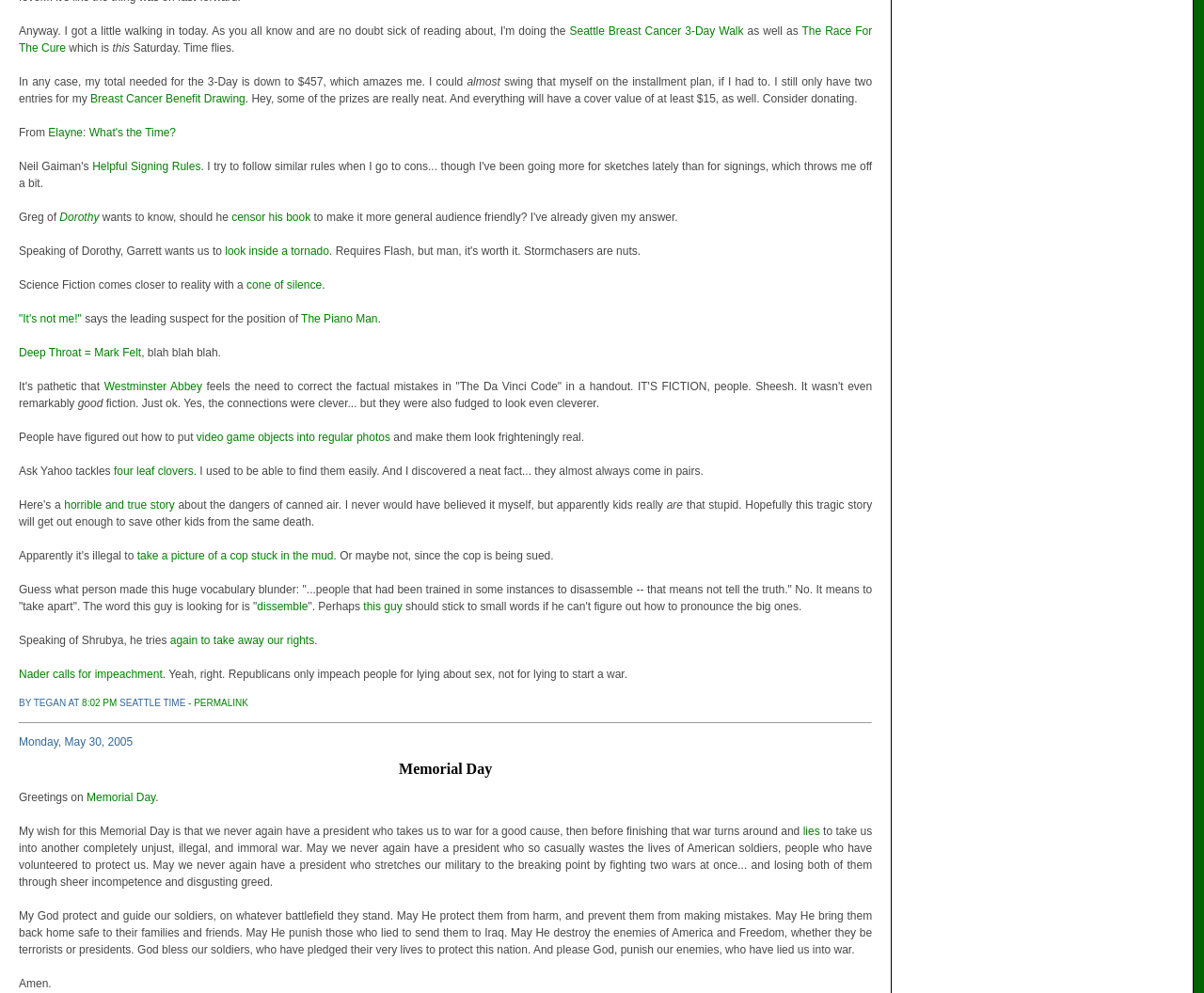Determine the bounding box coordinates for the area that should be clicked to carry out the following instruction: "Click the link to Seattle Breast Cancer 3-Day Walk".

[0.473, 0.025, 0.618, 0.038]